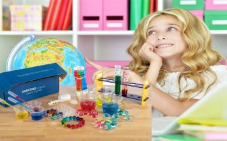What is the name on the box near the test tubes?
Using the information from the image, give a concise answer in one word or a short phrase.

Joule Science